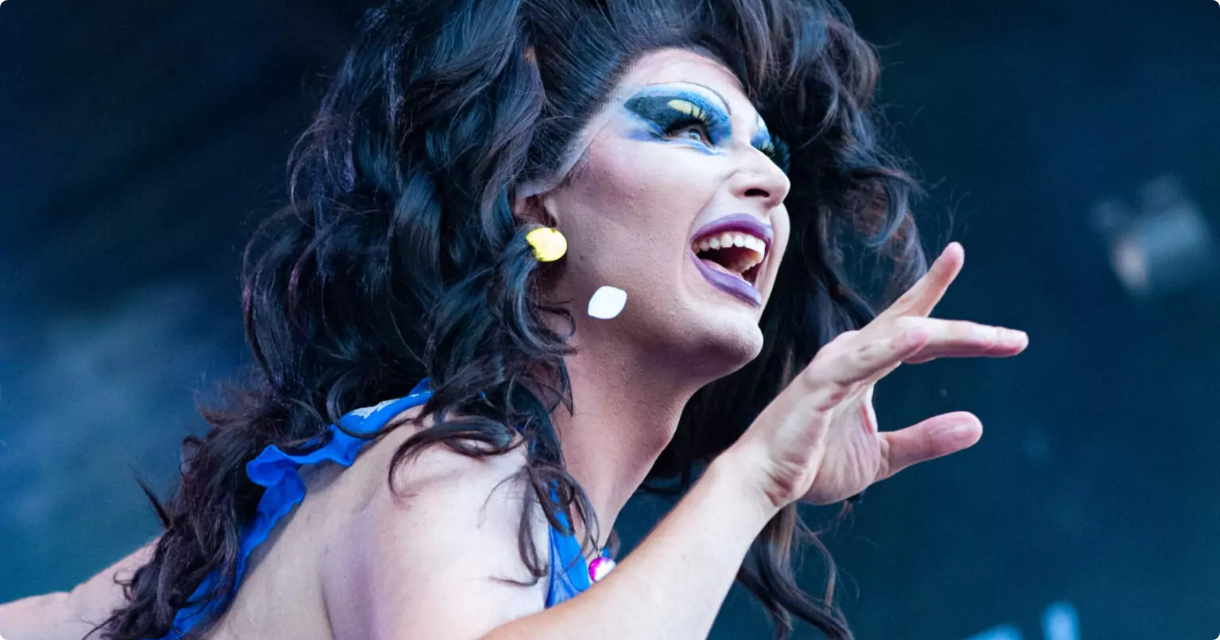Answer the question below using just one word or a short phrase: 
What is the atmosphere of the event?

Electric